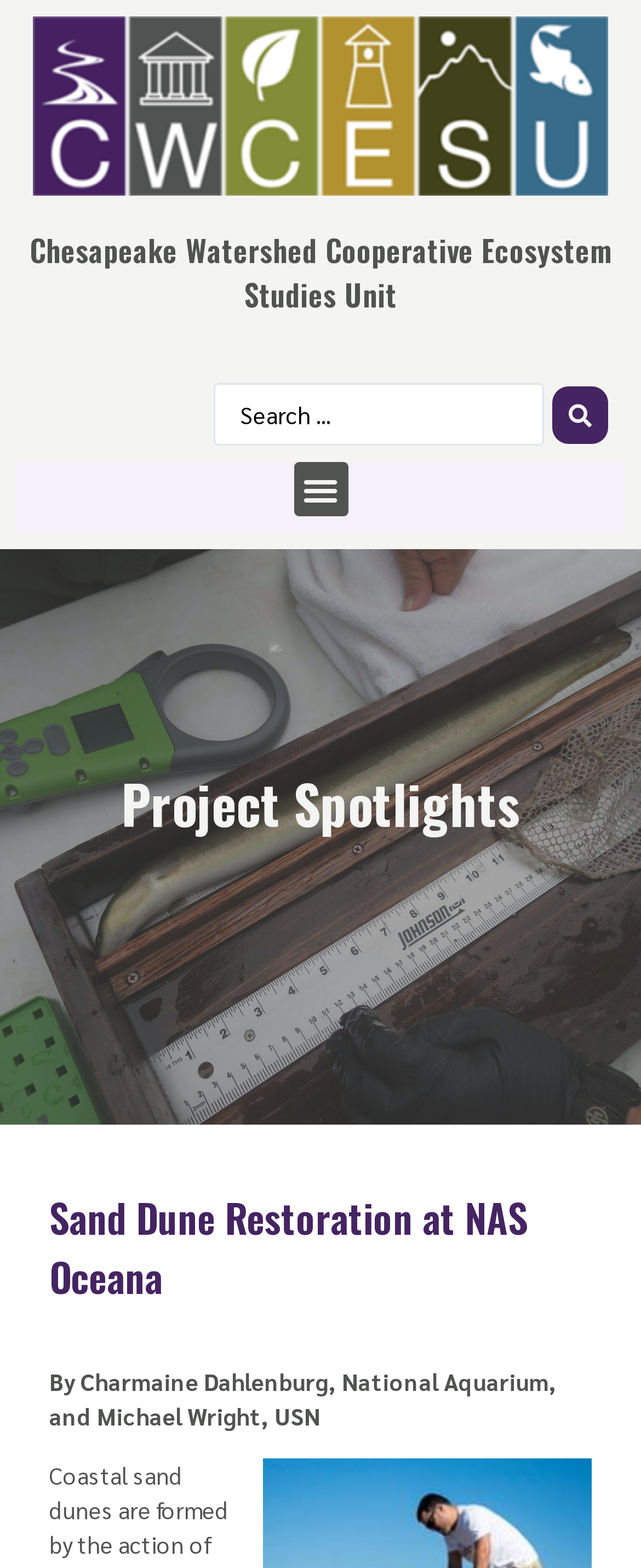Find the bounding box coordinates for the UI element that matches this description: "name="s" placeholder="Search ..."".

[0.333, 0.244, 0.849, 0.284]